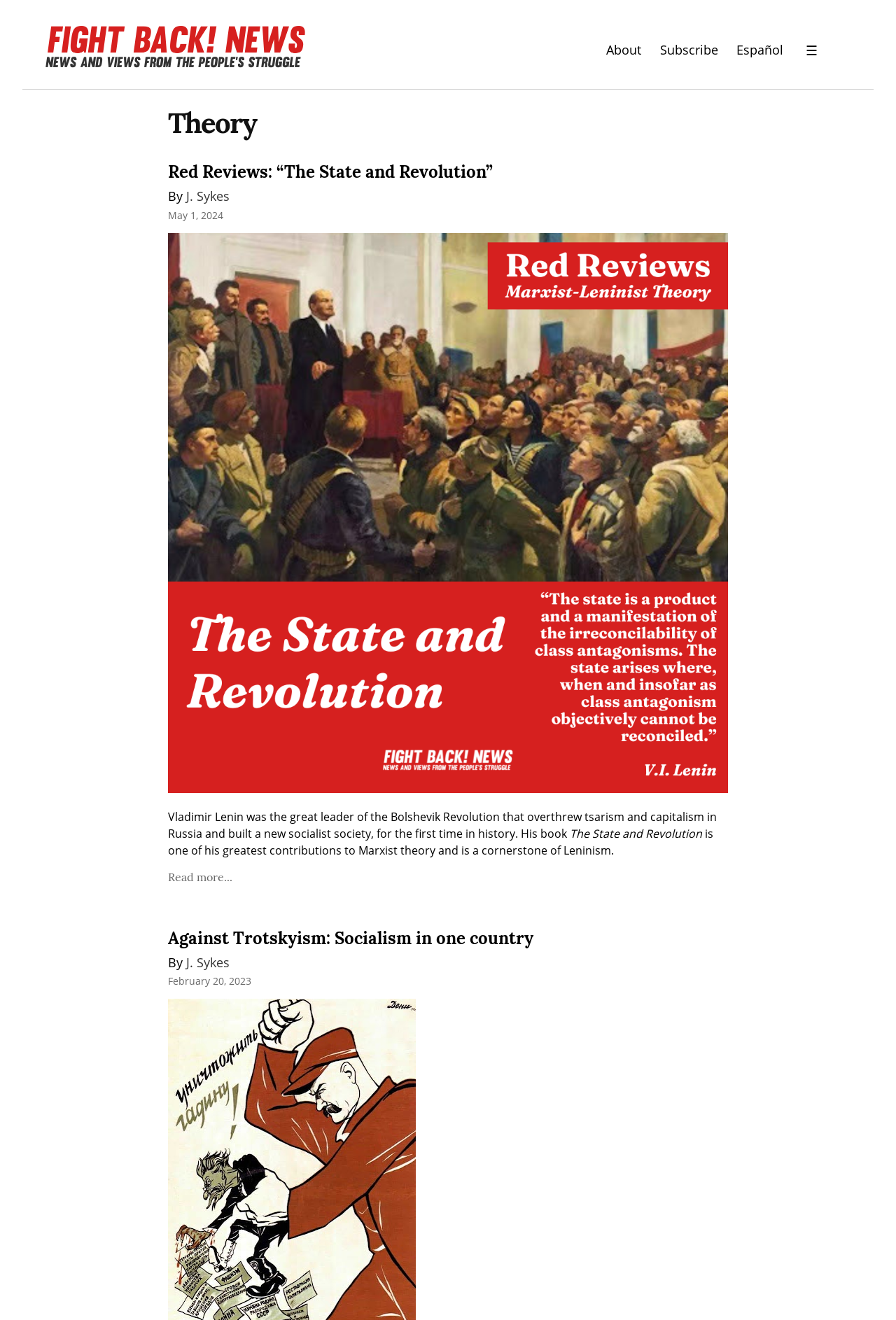Please indicate the bounding box coordinates of the element's region to be clicked to achieve the instruction: "Click on the 'Fight Back! News' link". Provide the coordinates as four float numbers between 0 and 1, i.e., [left, top, right, bottom].

[0.05, 0.035, 0.343, 0.056]